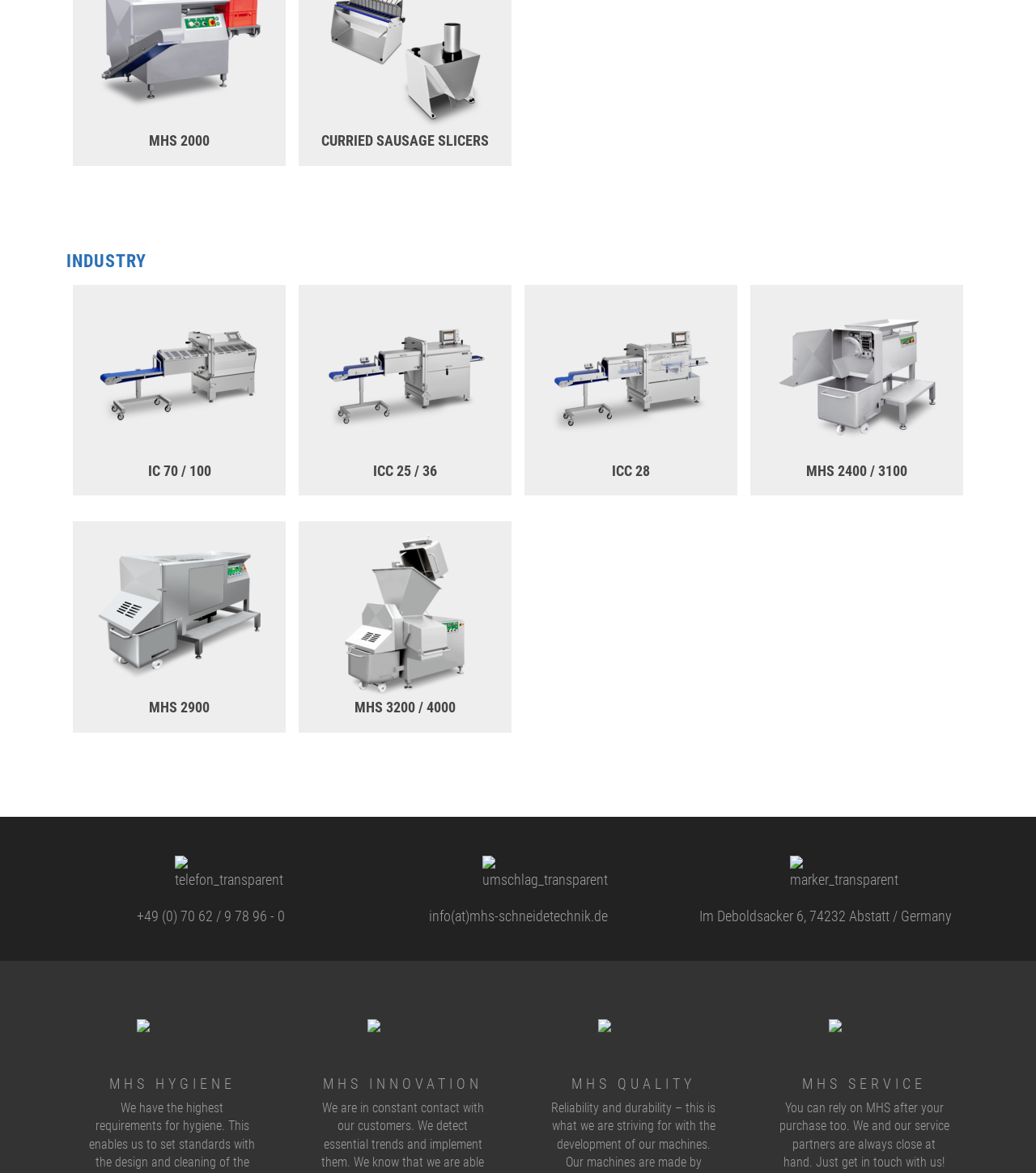Identify the bounding box coordinates of the clickable region to carry out the given instruction: "Contact via phone number +49 (0) 70 62 / 9 78 96 - 0".

[0.132, 0.774, 0.275, 0.788]